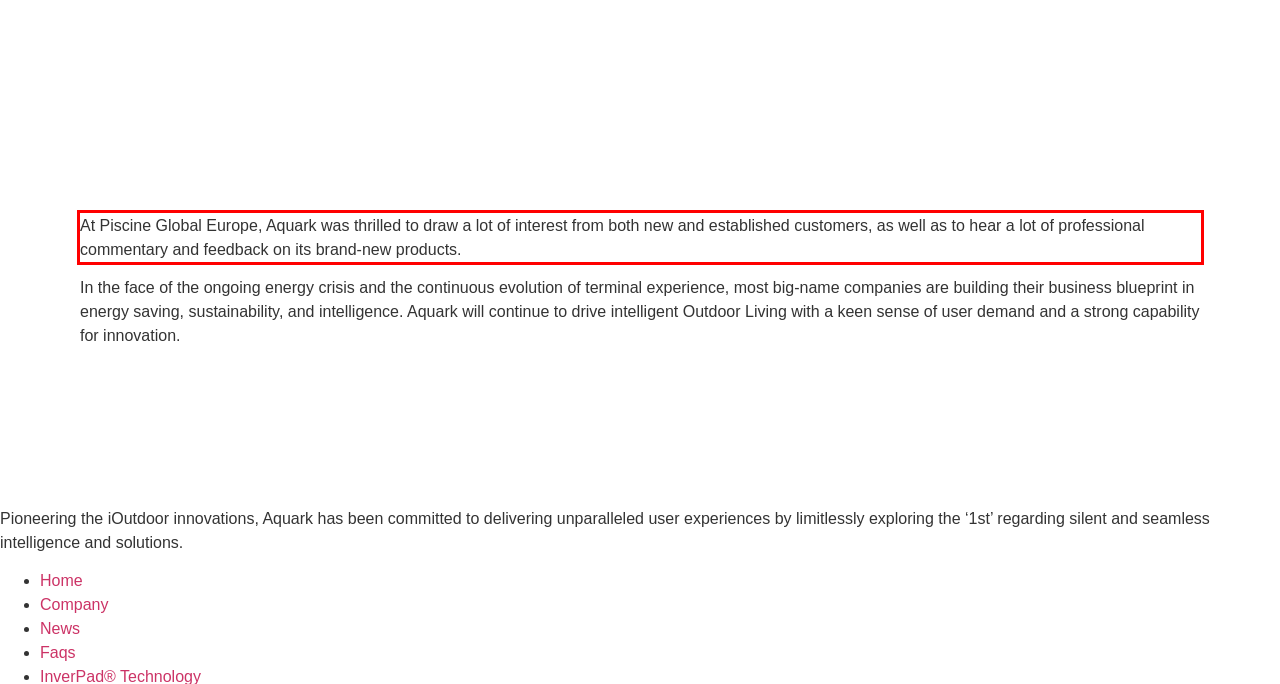Identify the red bounding box in the webpage screenshot and perform OCR to generate the text content enclosed.

At Piscine Global Europe, Aquark was thrilled to draw a lot of interest from both new and established customers, as well as to hear a lot of professional commentary and feedback on its brand-new products.